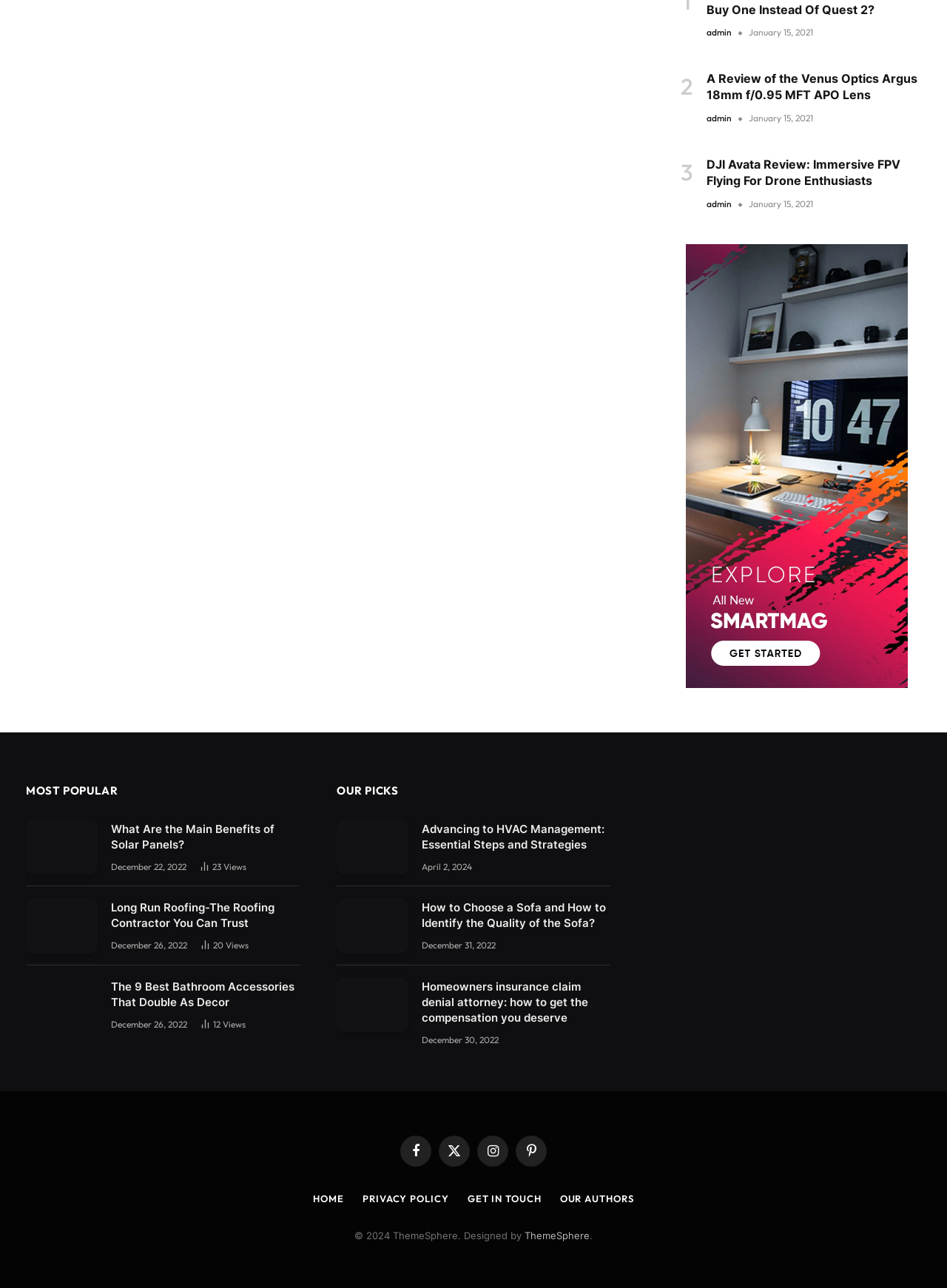How many articles are under the 'MOST POPULAR' section?
From the image, provide a succinct answer in one word or a short phrase.

3